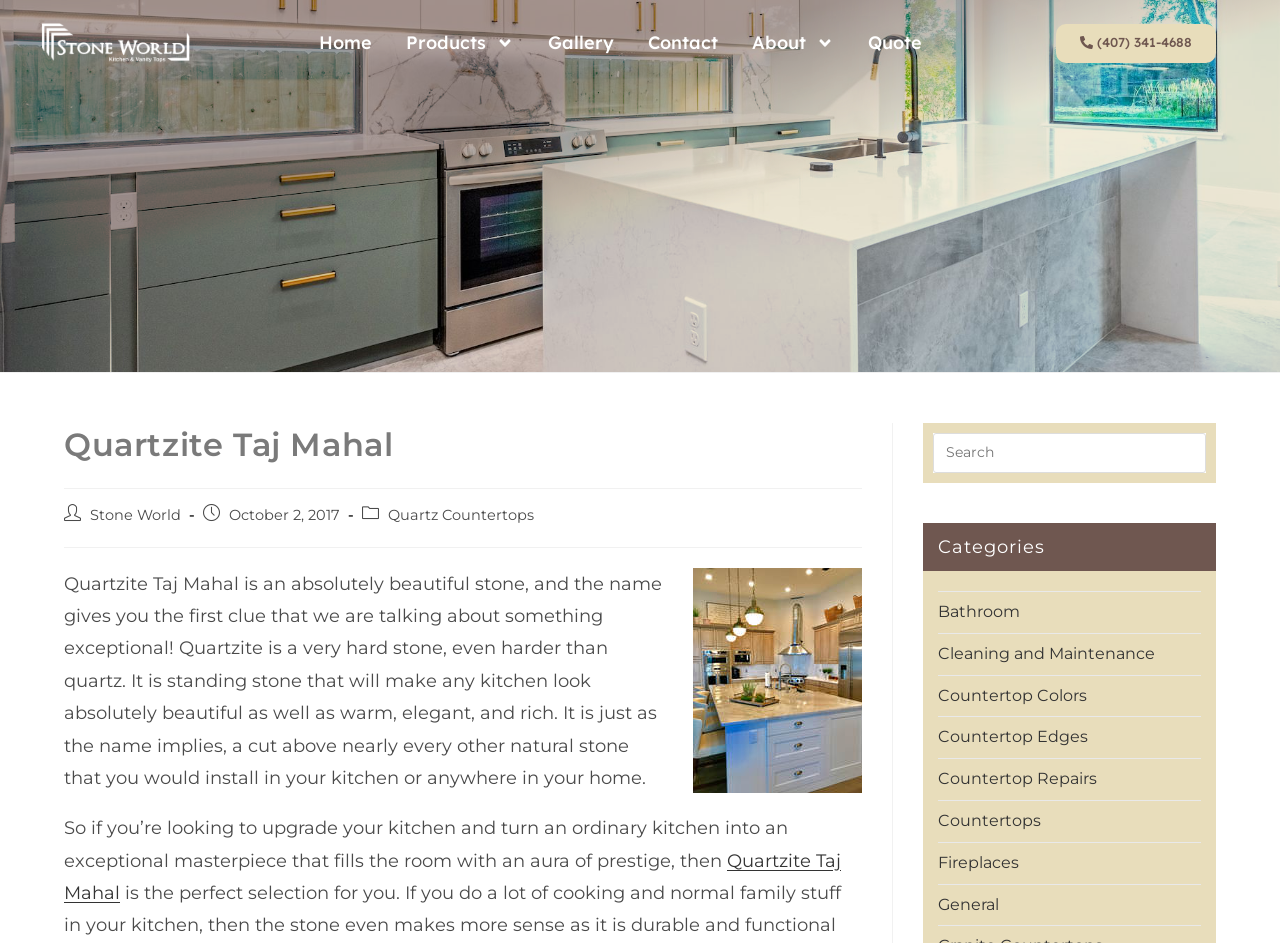Could you highlight the region that needs to be clicked to execute the instruction: "Call (407) 341-4688"?

[0.825, 0.025, 0.95, 0.066]